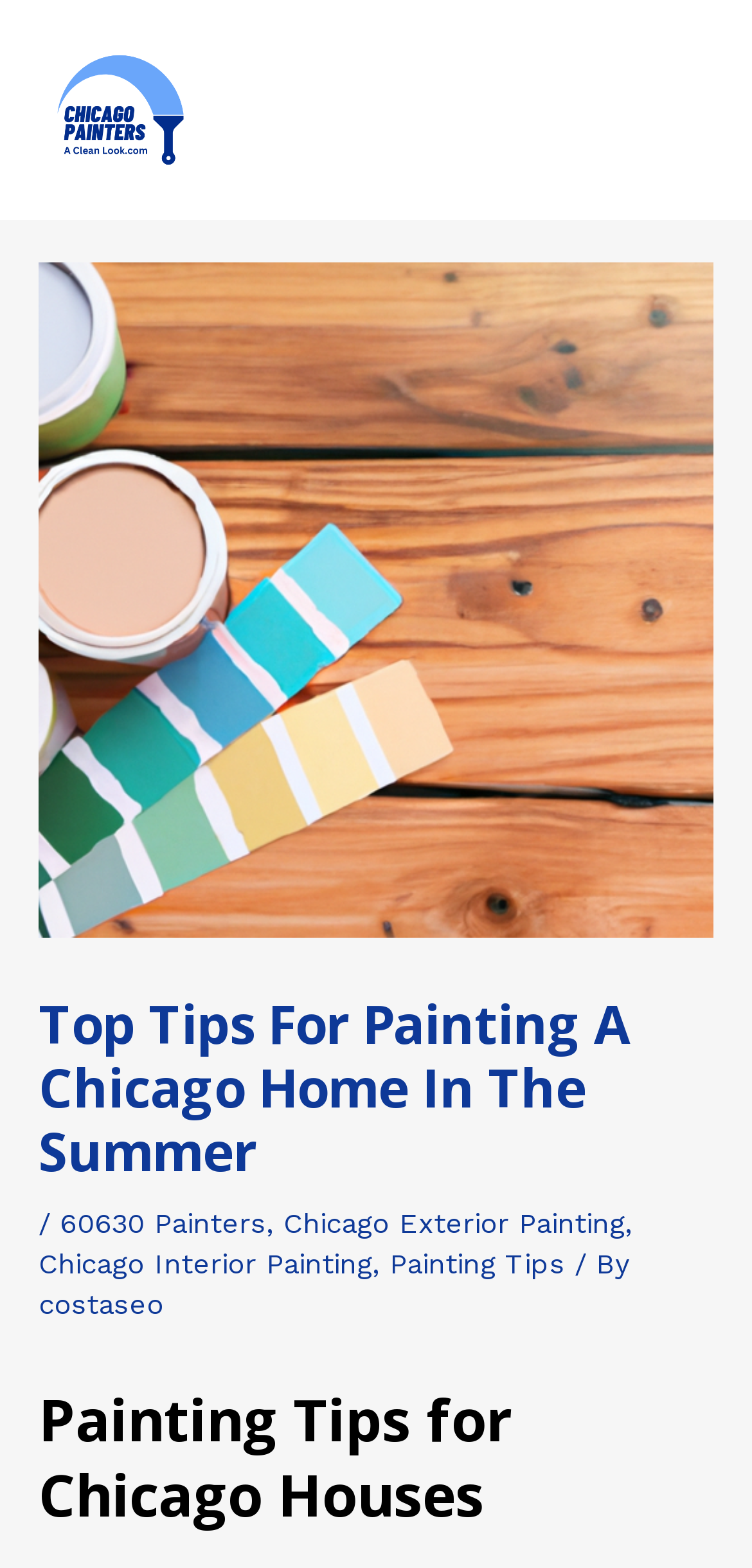Could you provide the bounding box coordinates for the portion of the screen to click to complete this instruction: "explore patents"?

None